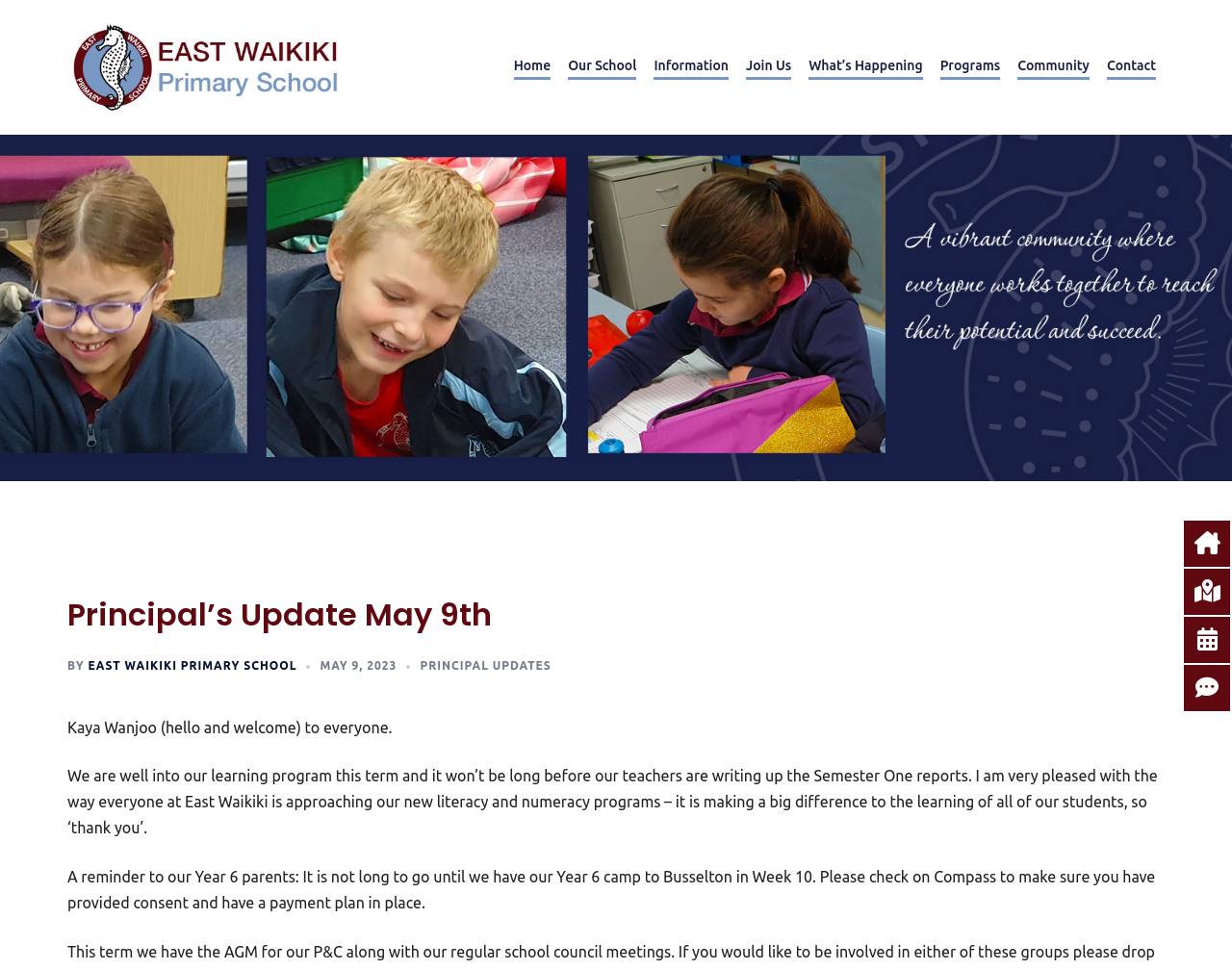Please determine the bounding box coordinates for the UI element described here. Use the format (top-left x, top-left y, bottom-right x, bottom-right y) with values bounded between 0 and 1: May 9, 2023May 9, 2023

[0.26, 0.68, 0.322, 0.693]